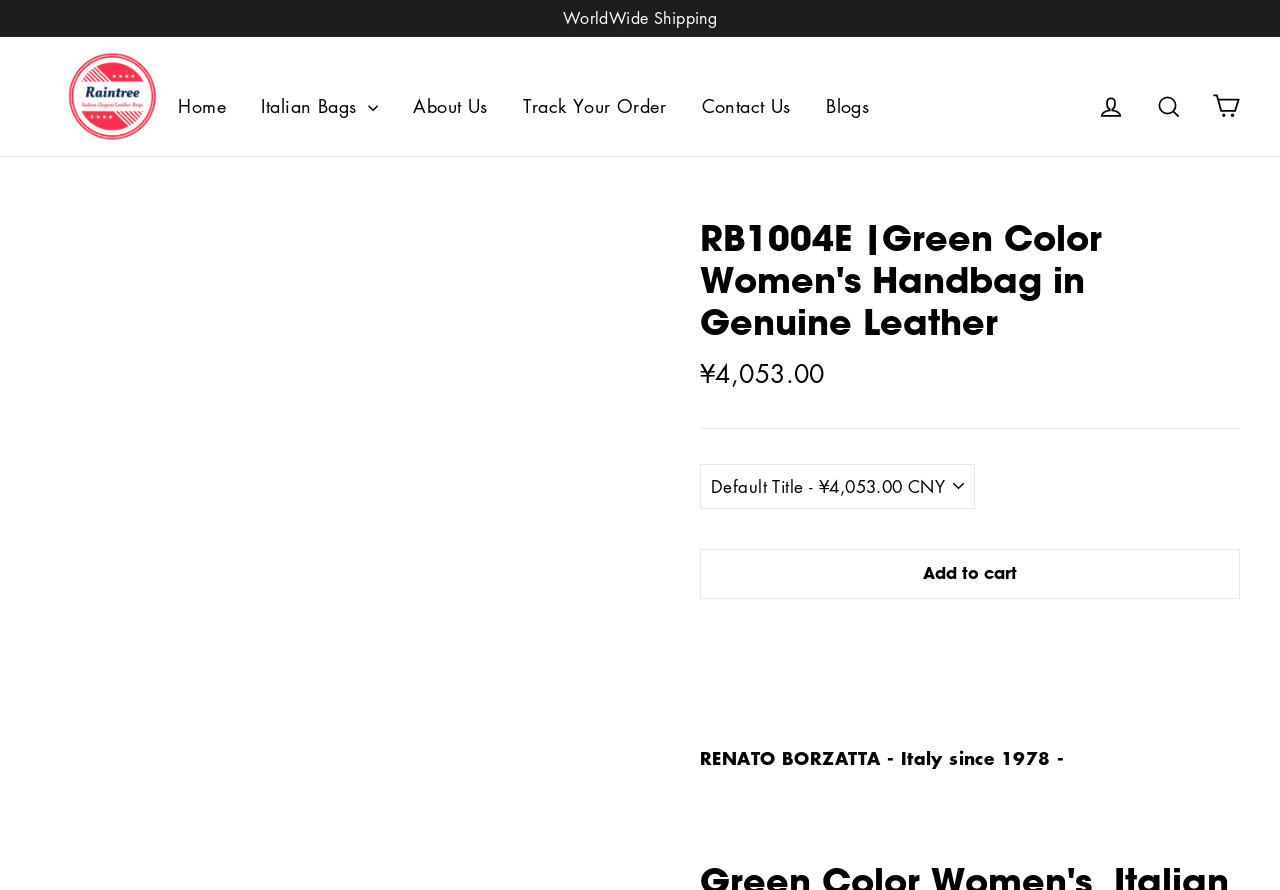Consider the image and give a detailed and elaborate answer to the question: 
What is the price of the product?

I found the price of the product by looking at the 'Regular price' section, where the price is listed as '¥4,053.00'.